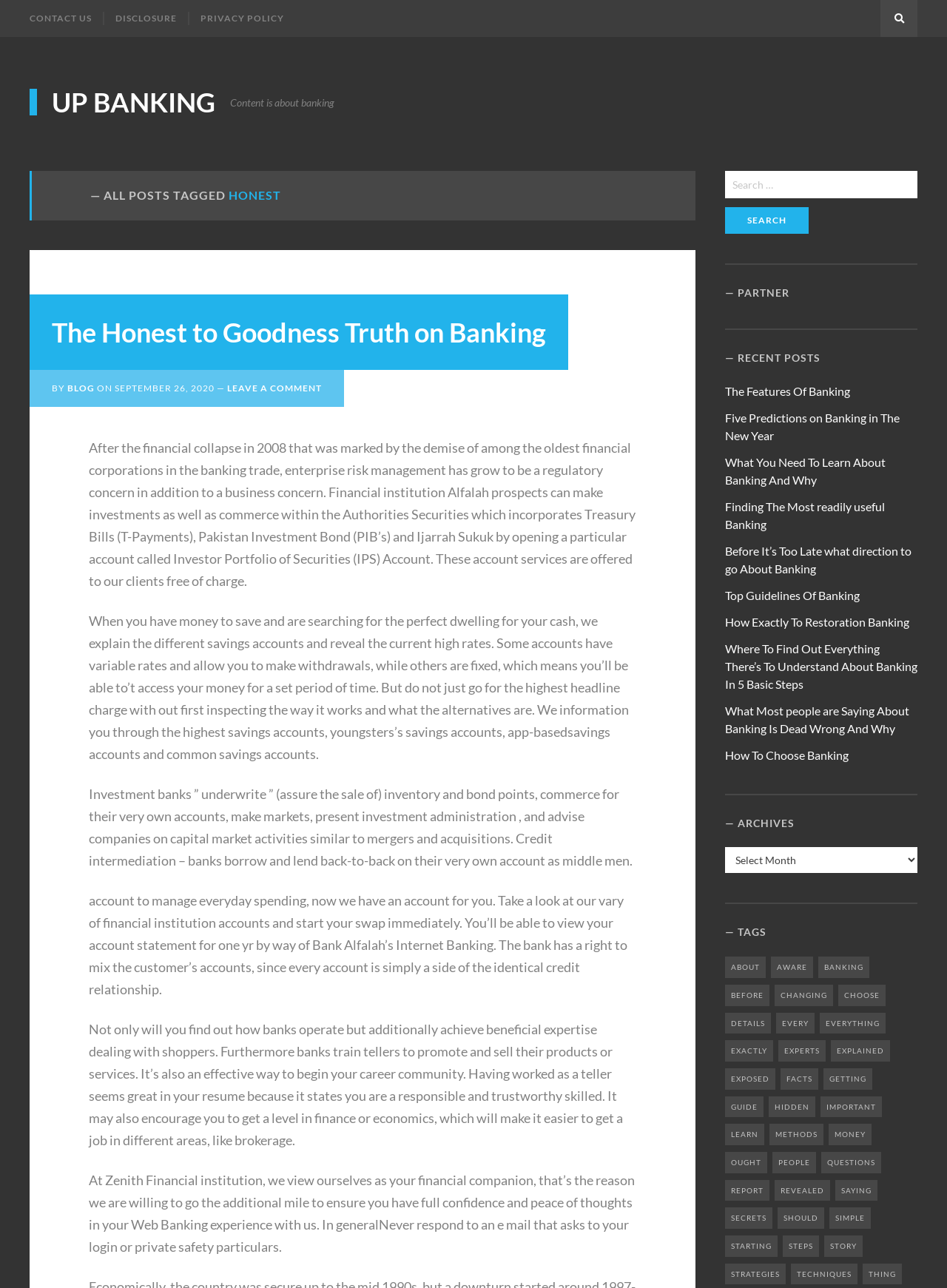Pinpoint the bounding box coordinates of the element you need to click to execute the following instruction: "Click on the 'UP BANKING' link". The bounding box should be represented by four float numbers between 0 and 1, in the format [left, top, right, bottom].

[0.031, 0.069, 0.227, 0.09]